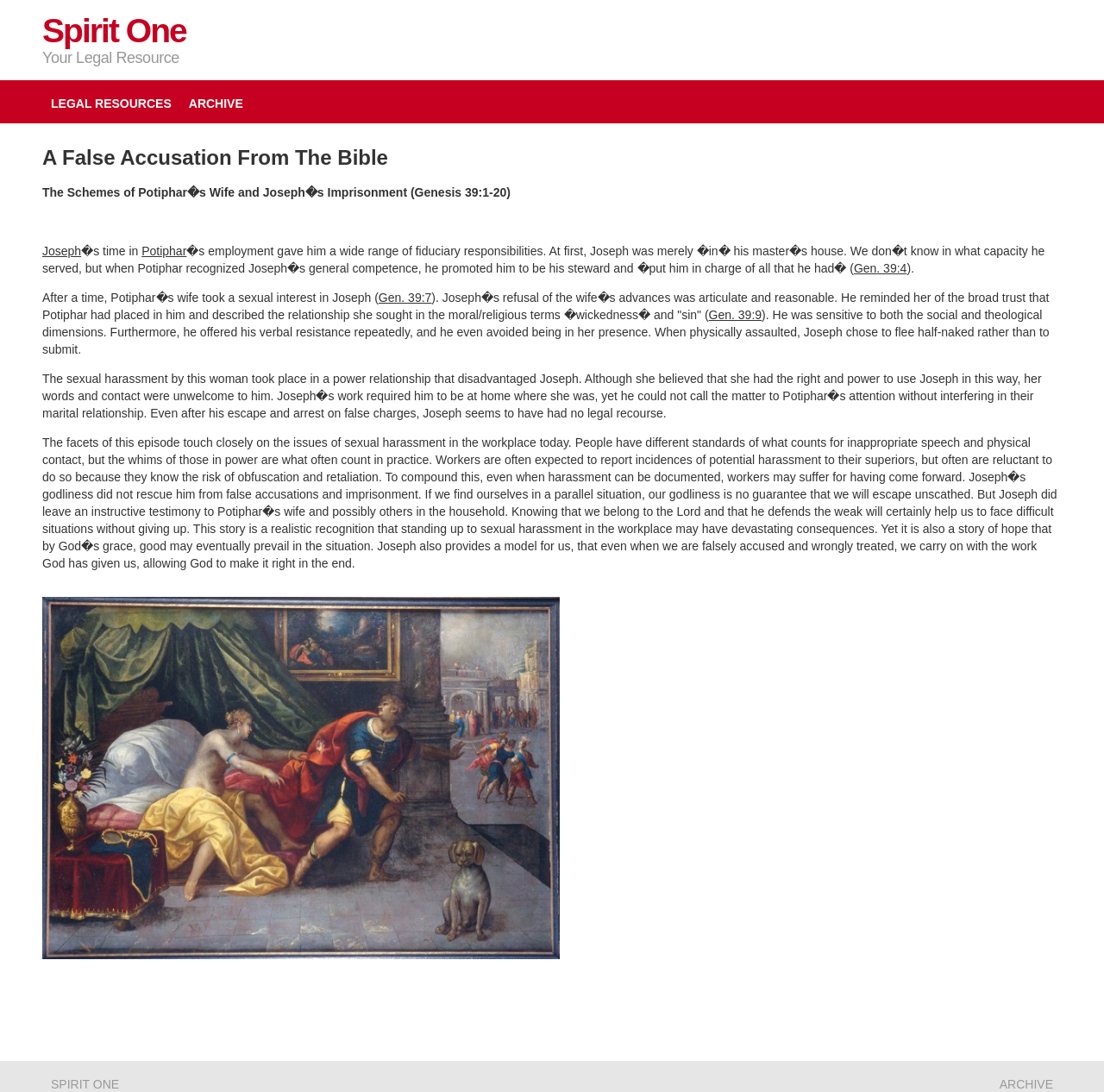For the element described, predict the bounding box coordinates as (top-left x, top-left y, bottom-right x, bottom-right y). All values should be between 0 and 1. Element description: Gen. 39:4

[0.773, 0.239, 0.821, 0.252]